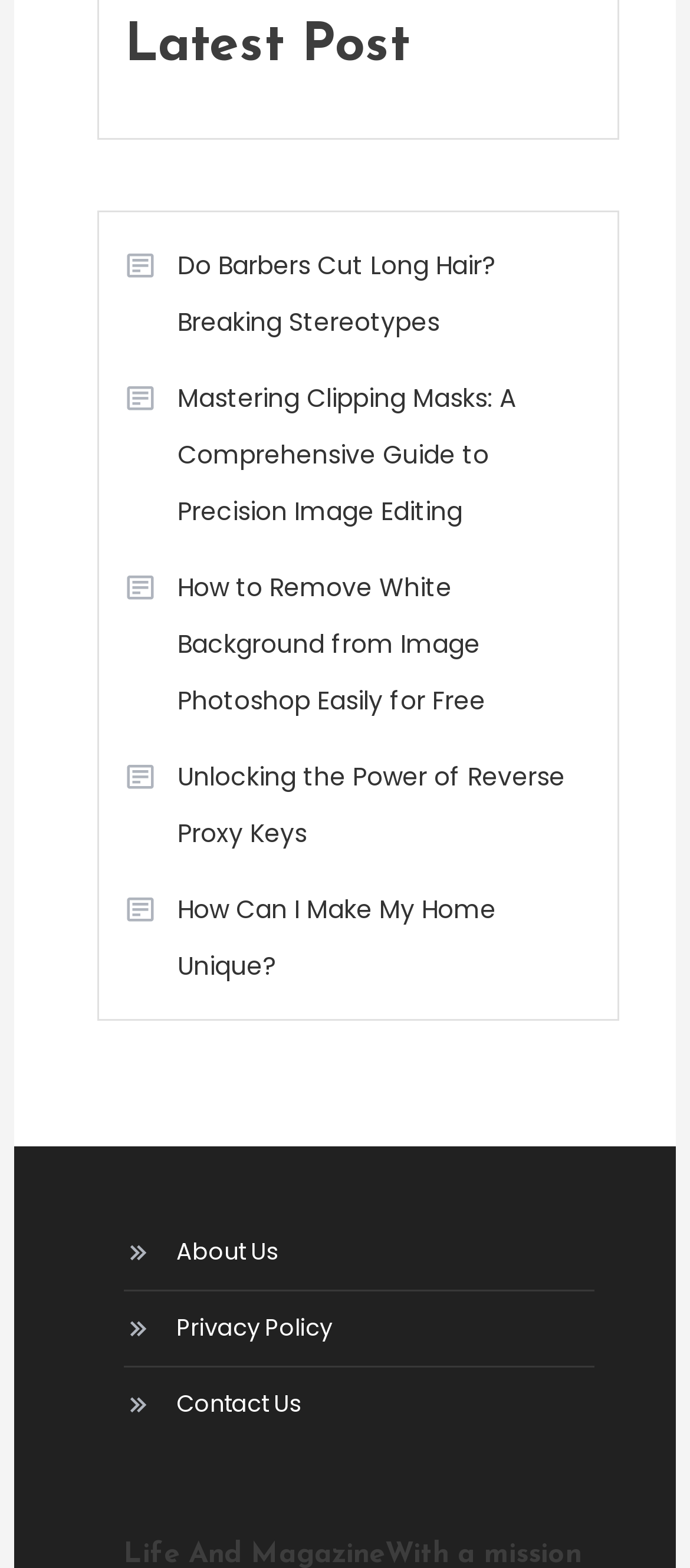Please provide a detailed answer to the question below based on the screenshot: 
How many links are in the footer?

I looked at the bottom of the webpage and found three links: 'About Us', 'Privacy Policy', and 'Contact Us'. There are 3 links in the footer.